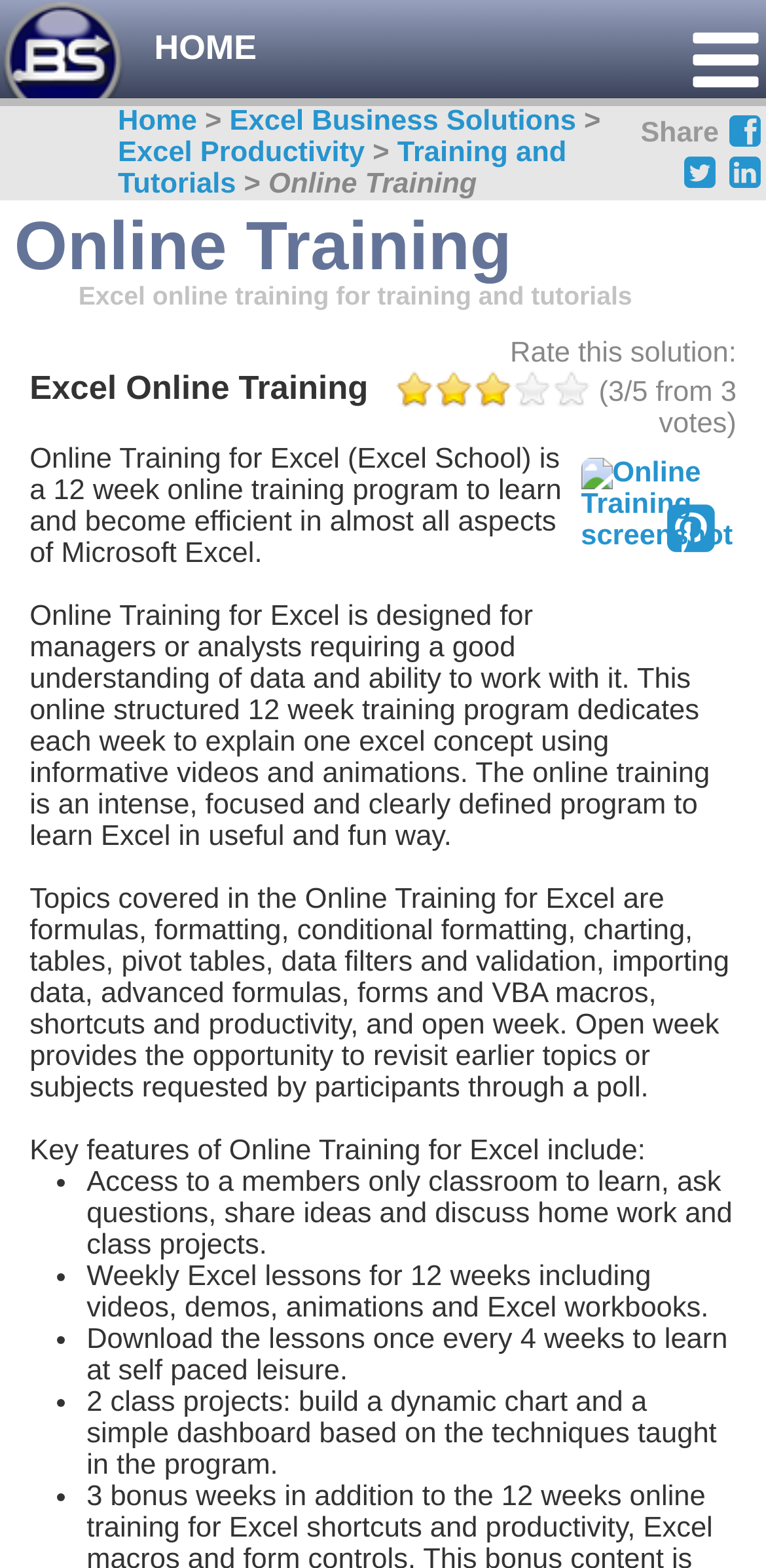Please identify the bounding box coordinates of the area I need to click to accomplish the following instruction: "Click HOME".

[0.037, 0.0, 1.0, 0.061]